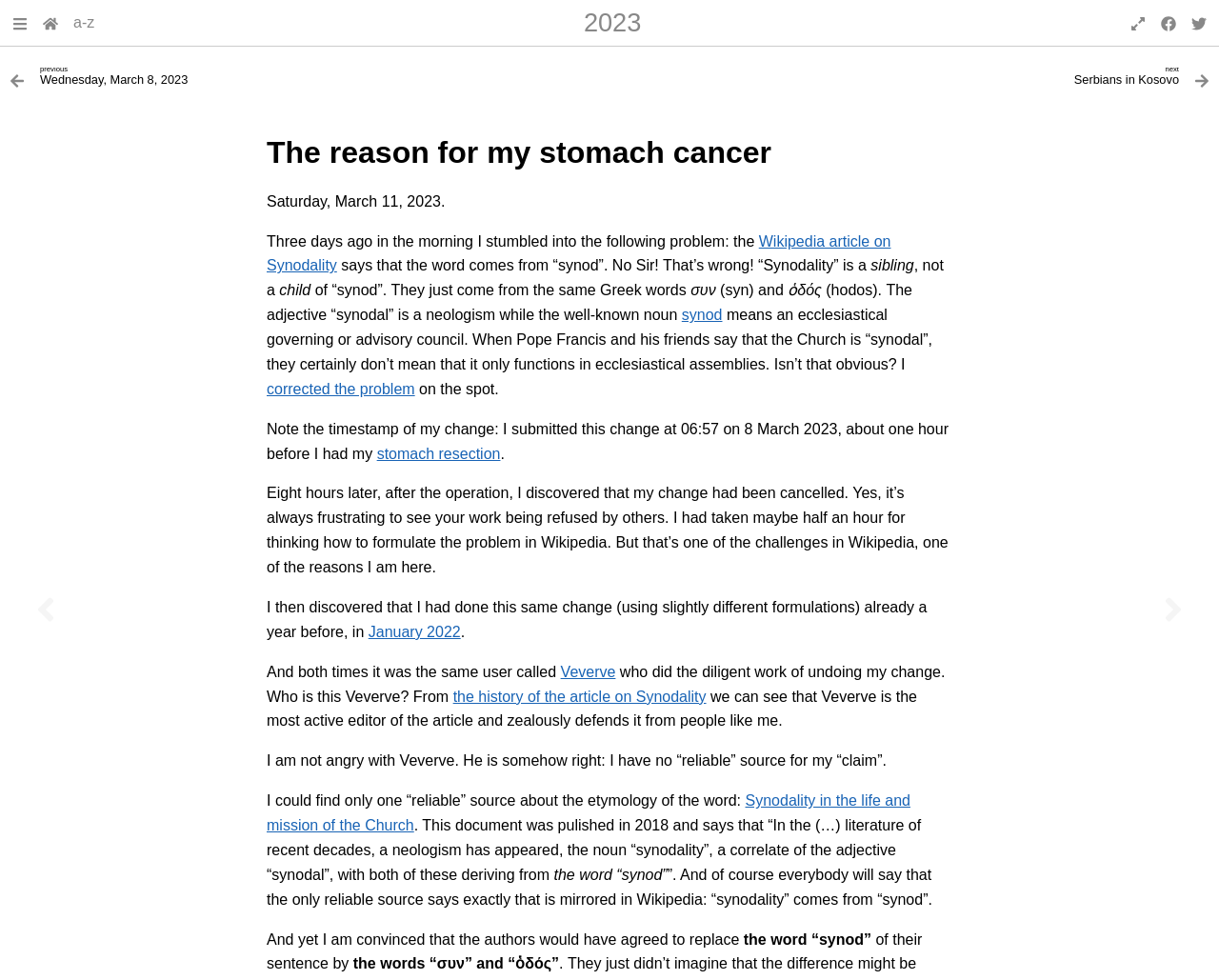Identify the webpage's primary heading and generate its text.

The reason for my stomach cancer